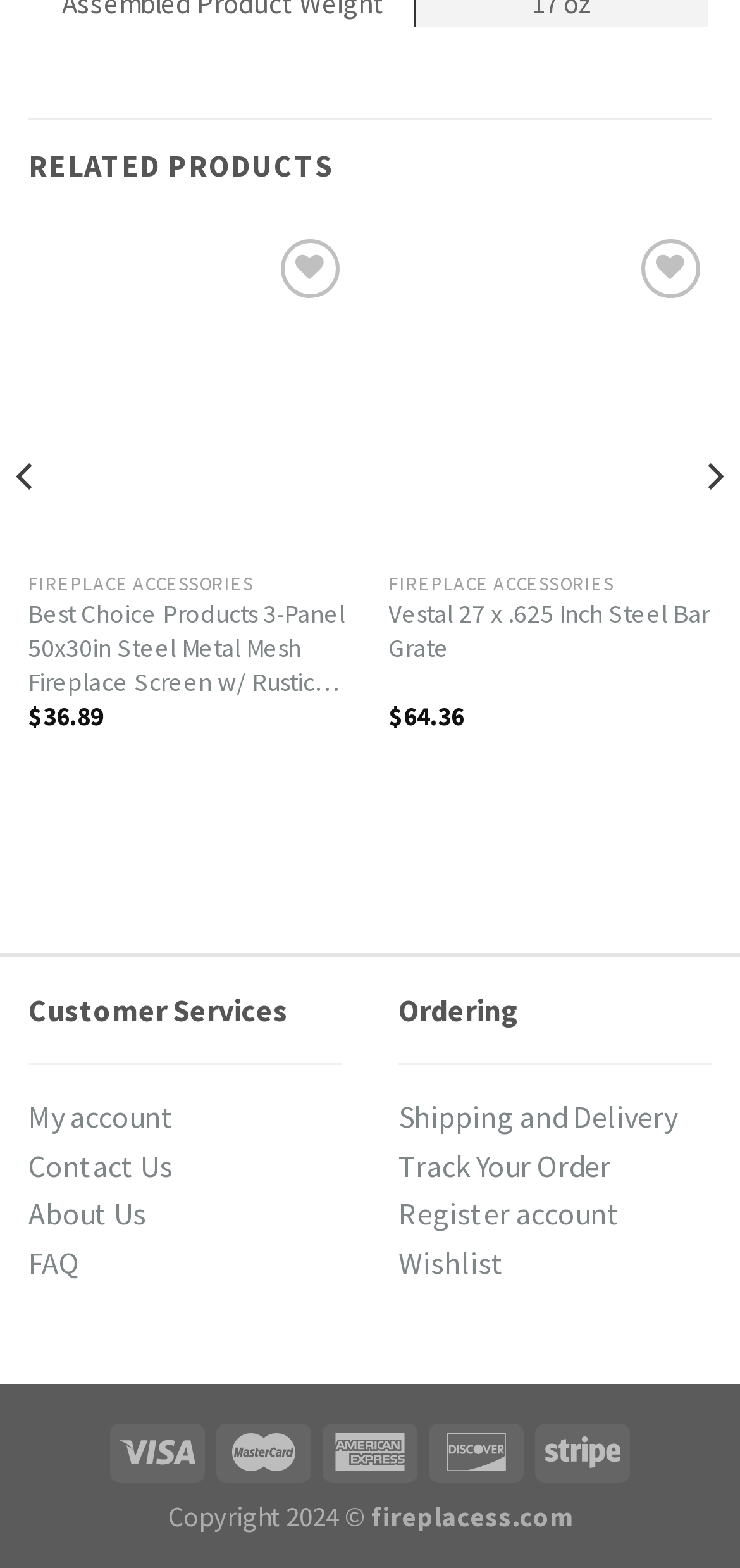Identify the bounding box of the UI element that matches this description: "Track Your Order".

[0.538, 0.731, 0.826, 0.755]